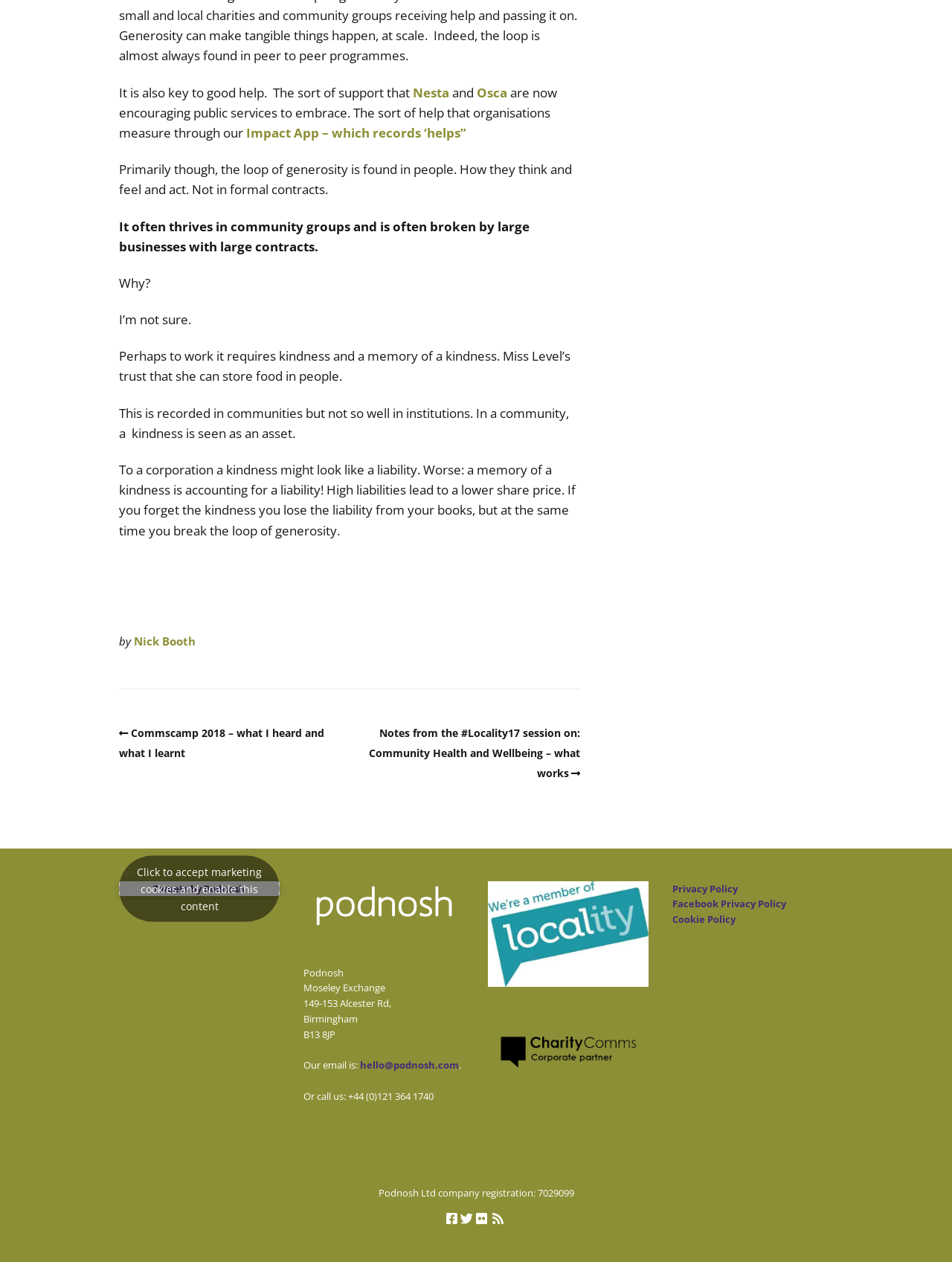Kindly determine the bounding box coordinates for the area that needs to be clicked to execute this instruction: "View the Propeller Recommendation Form".

None